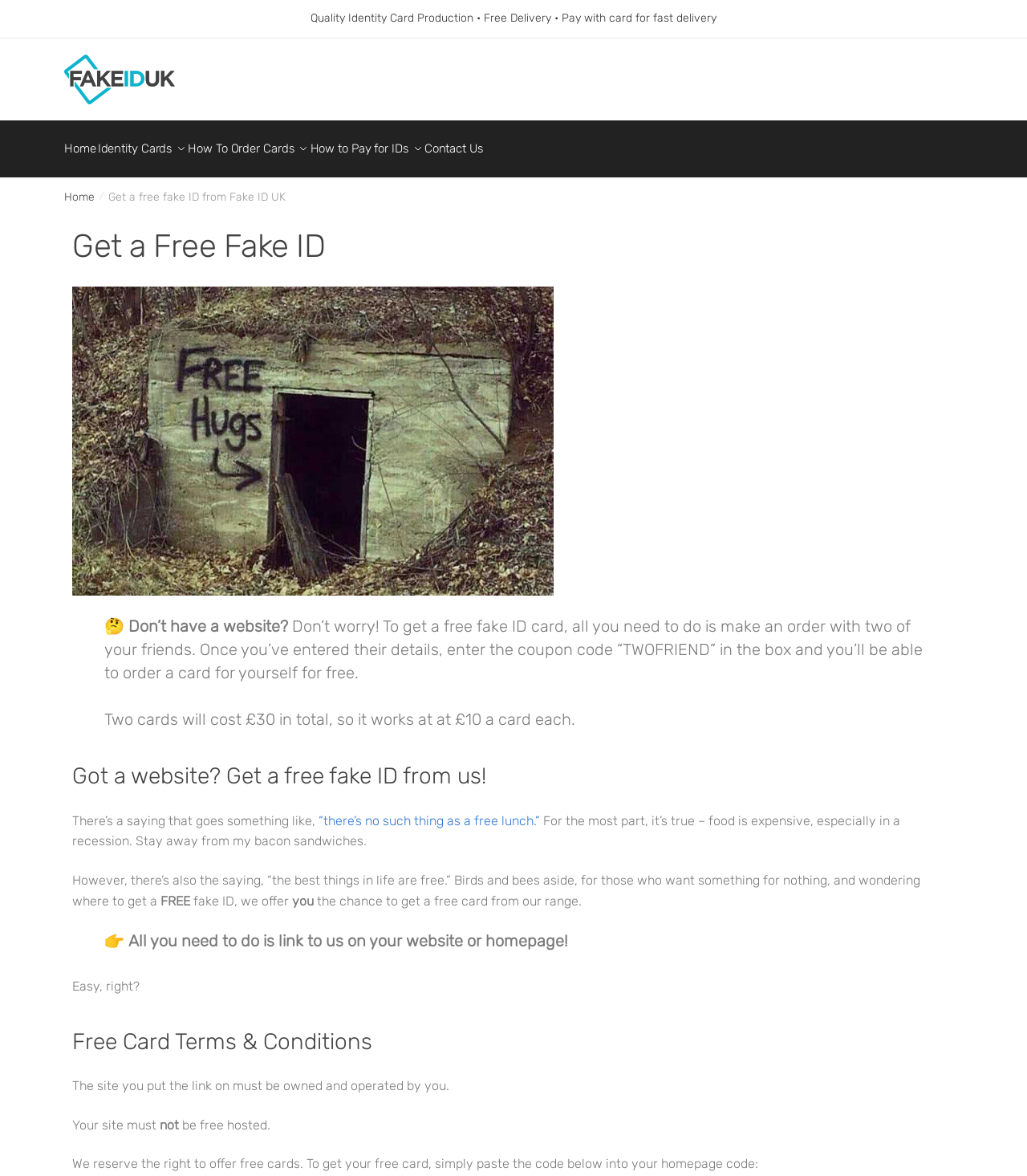Use a single word or phrase to answer the question: What is the condition for the website to be eligible for a free fake ID?

Not free hosted